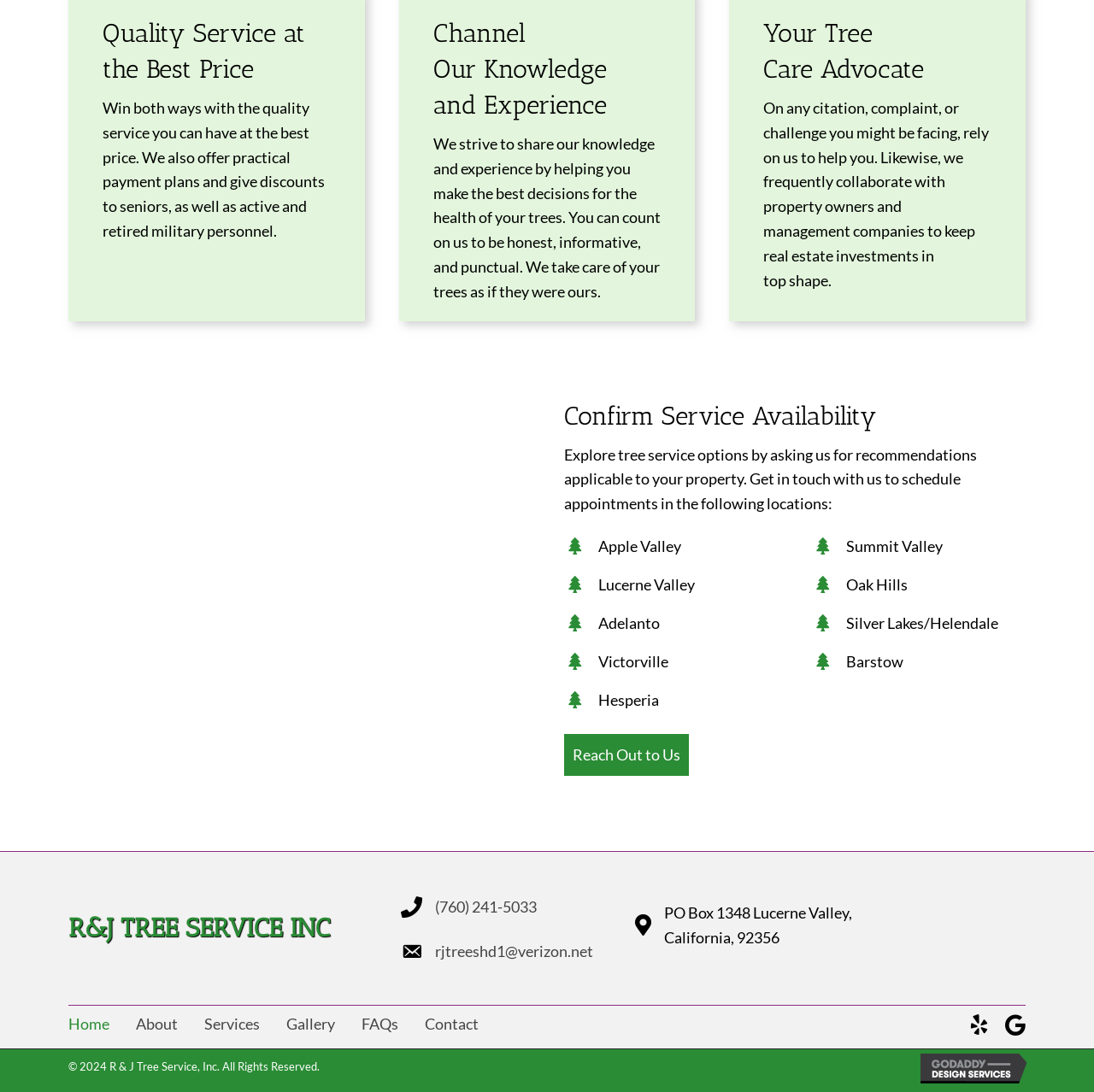Please identify the bounding box coordinates of the element's region that I should click in order to complete the following instruction: "Search for something". The bounding box coordinates consist of four float numbers between 0 and 1, i.e., [left, top, right, bottom].

None